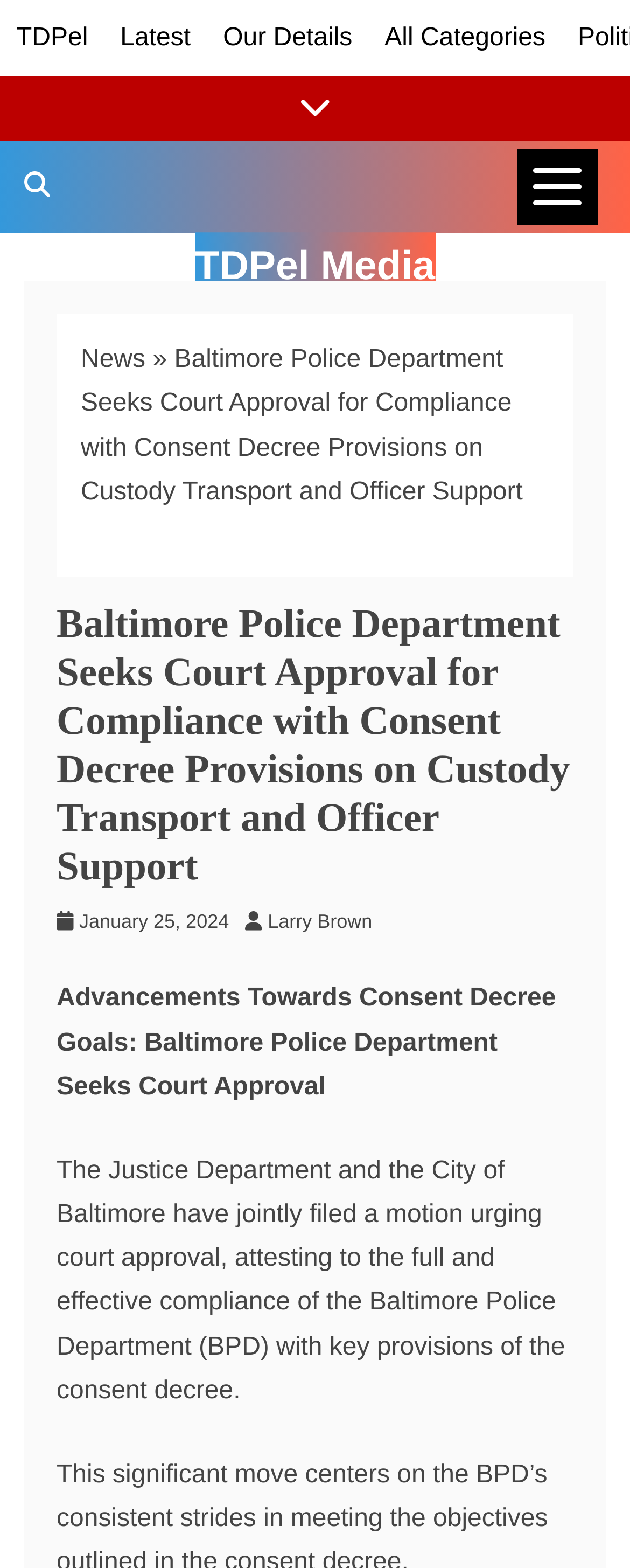Describe the webpage in detail, including text, images, and layout.

The webpage is about an article titled "Baltimore Police Department Seeks Court Approval for Compliance with Consent Decree Provisions on Custody Transport and Officer Support". At the top, there are five links: "TDPel", "Latest", "Our Details", "All Categories", and "Show/Hide News Links", which are aligned horizontally across the page. Below these links, there is a button labeled "News Categories" on the right side.

On the left side, there is a search bar with the text "Search TDPel Media". Below the search bar, there is a navigation section with breadcrumbs, which includes links to "News" and the article title. The article title is also displayed as a header in a larger font size.

The article content starts with a heading that repeats the article title, followed by the publication date "January 25, 2024" and the author's name "Larry Brown". The main article text is divided into paragraphs, with the first paragraph summarizing the content: "Advancements Towards Consent Decree Goals: Baltimore Police Department Seeks Court Approval". The second paragraph provides more details about the Justice Department and the City of Baltimore's joint motion for court approval, attesting to the Baltimore Police Department's compliance with key provisions of the consent decree.